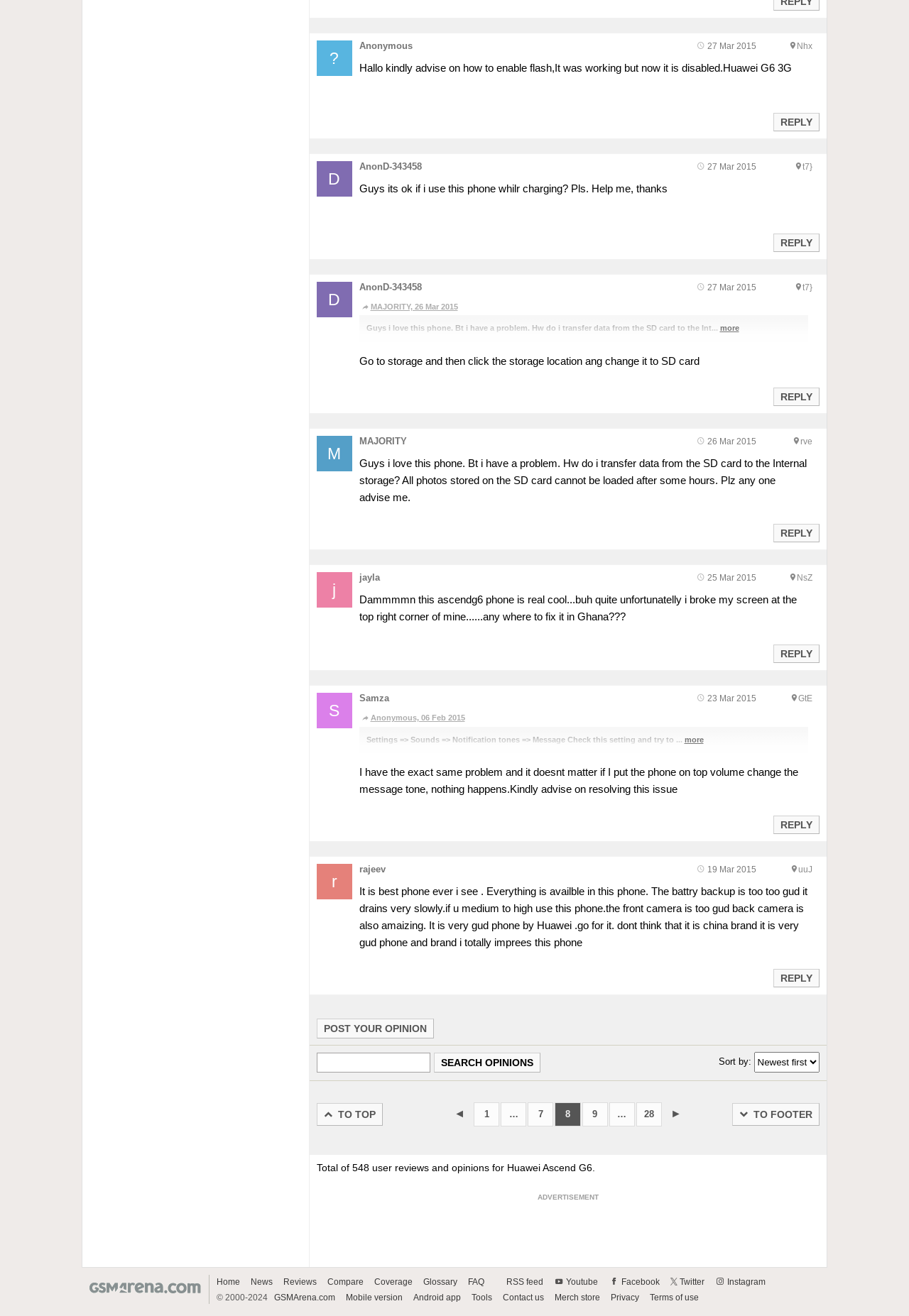Please find the bounding box for the following UI element description. Provide the coordinates in (top-left x, top-left y, bottom-right x, bottom-right y) format, with values between 0 and 1: parent_node: DASH subtitles

None